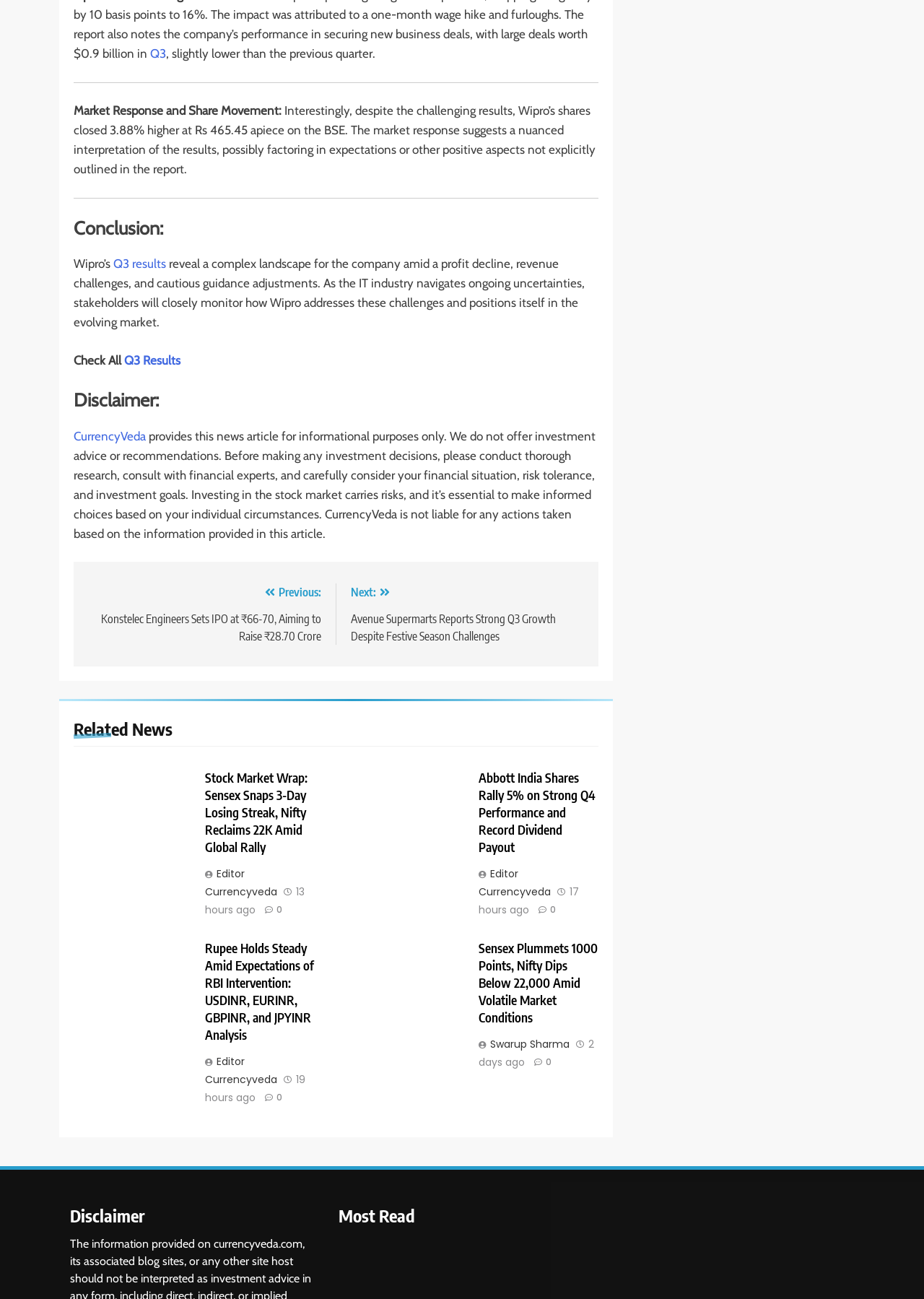Identify the bounding box coordinates for the UI element described as follows: 2 days ago. Use the format (top-left x, top-left y, bottom-right x, bottom-right y) and ensure all values are floating point numbers between 0 and 1.

[0.518, 0.799, 0.643, 0.823]